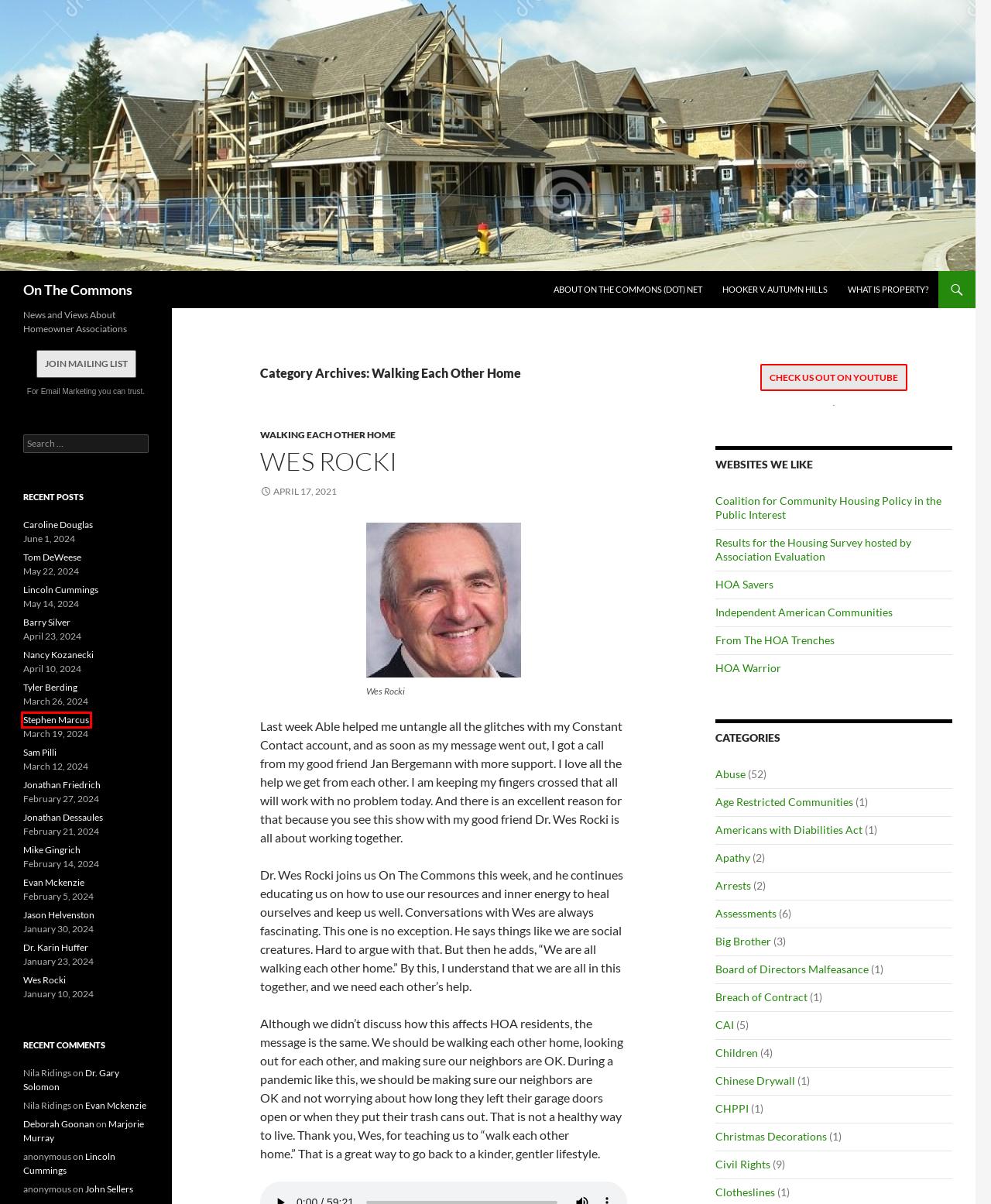You are provided with a screenshot of a webpage that includes a red rectangle bounding box. Please choose the most appropriate webpage description that matches the new webpage after clicking the element within the red bounding box. Here are the candidates:
A. Breach of Contract | On The Commons
B. Chppi | Home
C. What is Property? | On The Commons
D. John Sellers | On The Commons
E. Americans with Diabilities Act | On The Commons
F. Stephen Marcus | On The Commons
G. Abuse | On The Commons
H. Christmas Decorations | On The Commons

F